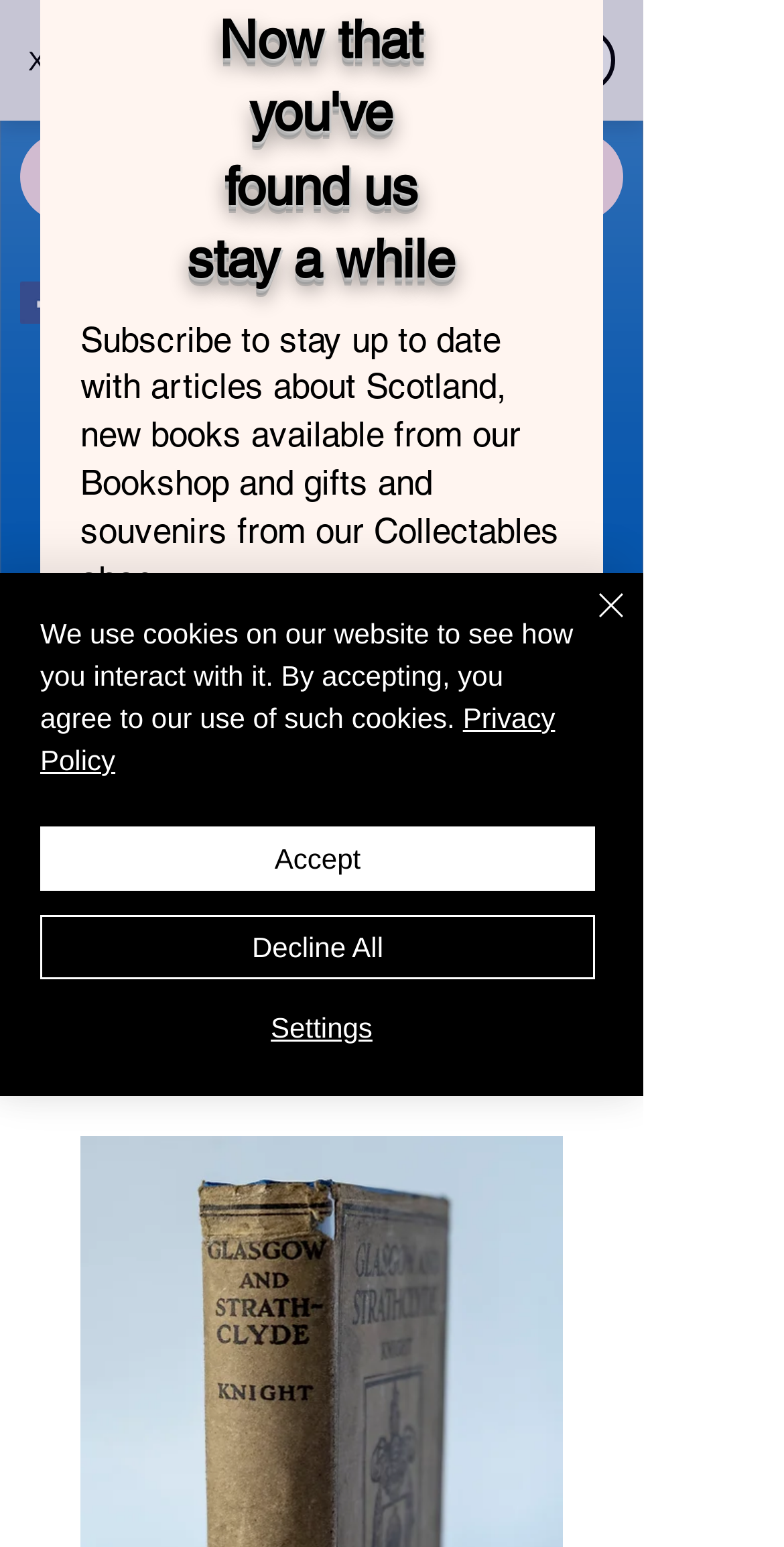Answer the following query with a single word or phrase:
How many contact methods are there?

5